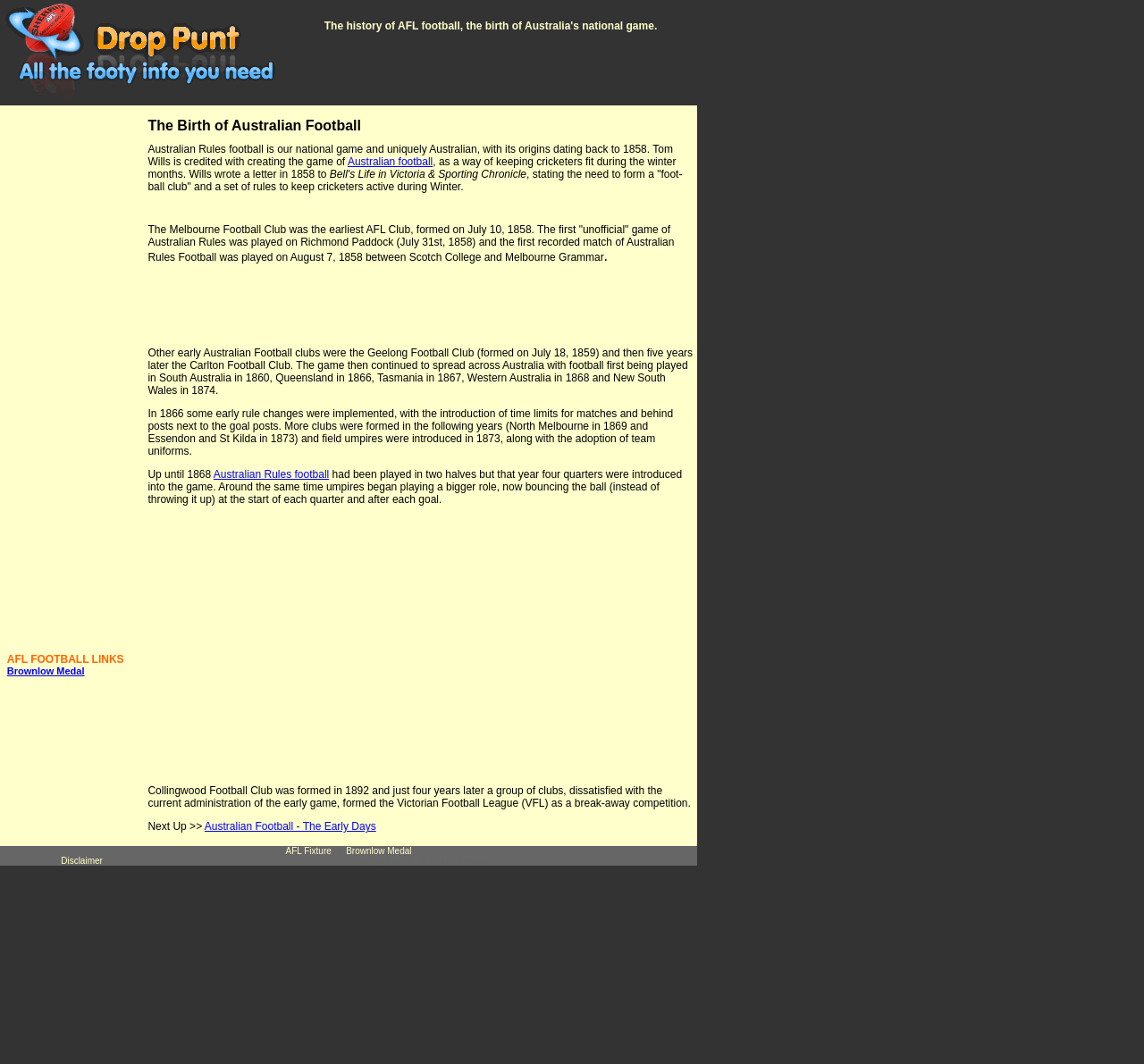Explain the webpage in detail, including its primary components.

The webpage is about the history of Australian Rules Football, also known as AFL Football. At the top, there is a header section with a logo and a title "Drop Punt - AFL Football" on the left, and a brief description "The history of AFL football, the birth of Australia's national game" on the right, accompanied by an advertisement. 

Below the header, there is a main content section that provides a detailed history of Australian Rules Football, starting from its birth in 1858. The text is divided into several paragraphs, with headings and links scattered throughout. The content covers the early days of the game, the formation of the first clubs, and the introduction of rules and umpires. There are also several advertisements embedded within the content.

On the left side of the main content section, there is a sidebar with links to other AFL-related topics, including "AFL FOOTBALL LINKS", "Brownlow Medal", and "AFL Fixture". At the bottom of the page, there is a footer section with a disclaimer and a copyright notice.